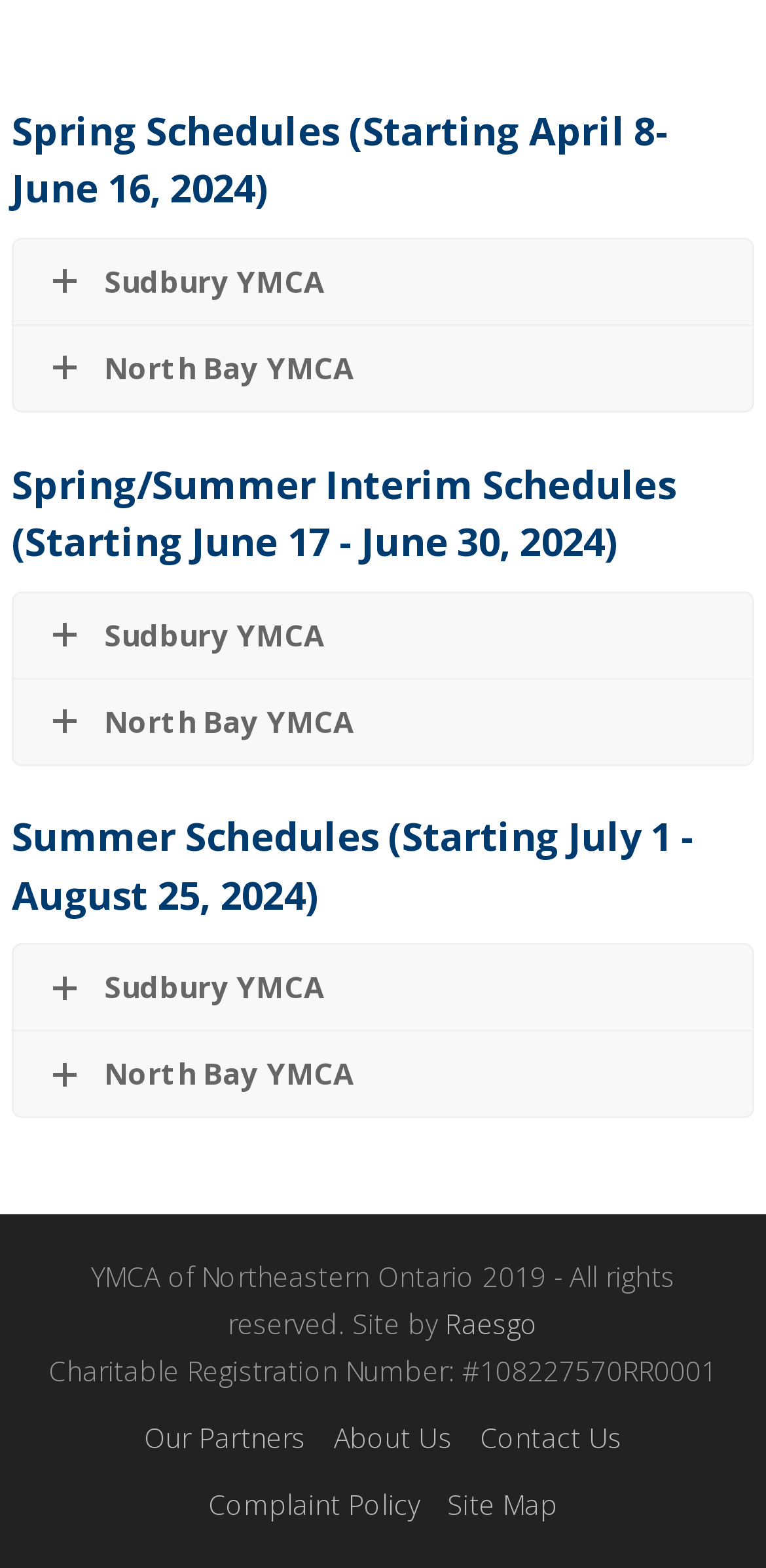Point out the bounding box coordinates of the section to click in order to follow this instruction: "Go to North Bay YMCA".

[0.018, 0.208, 0.982, 0.262]